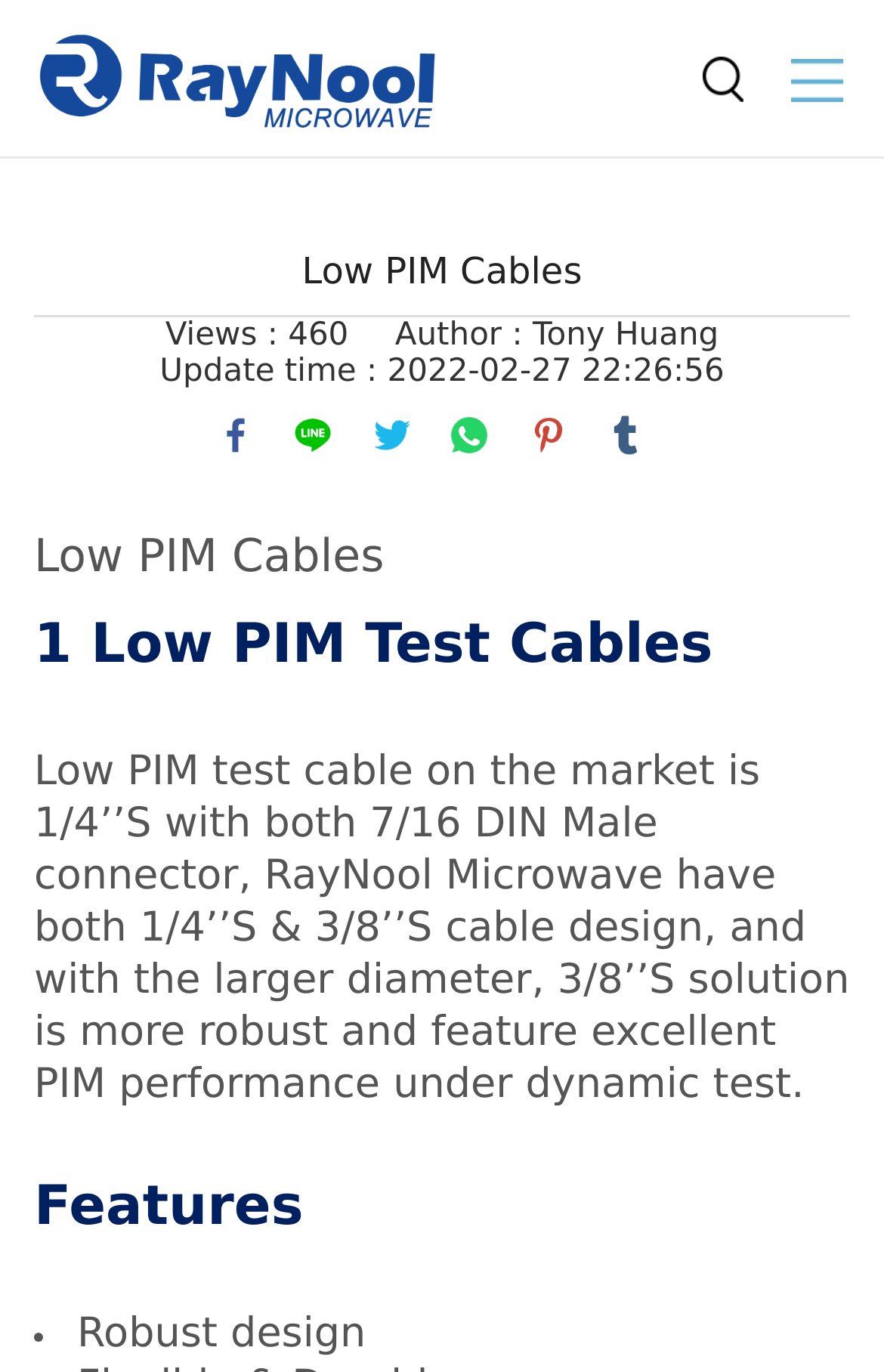What is the company name?
Give a single word or phrase answer based on the content of the image.

RayNool Microwave